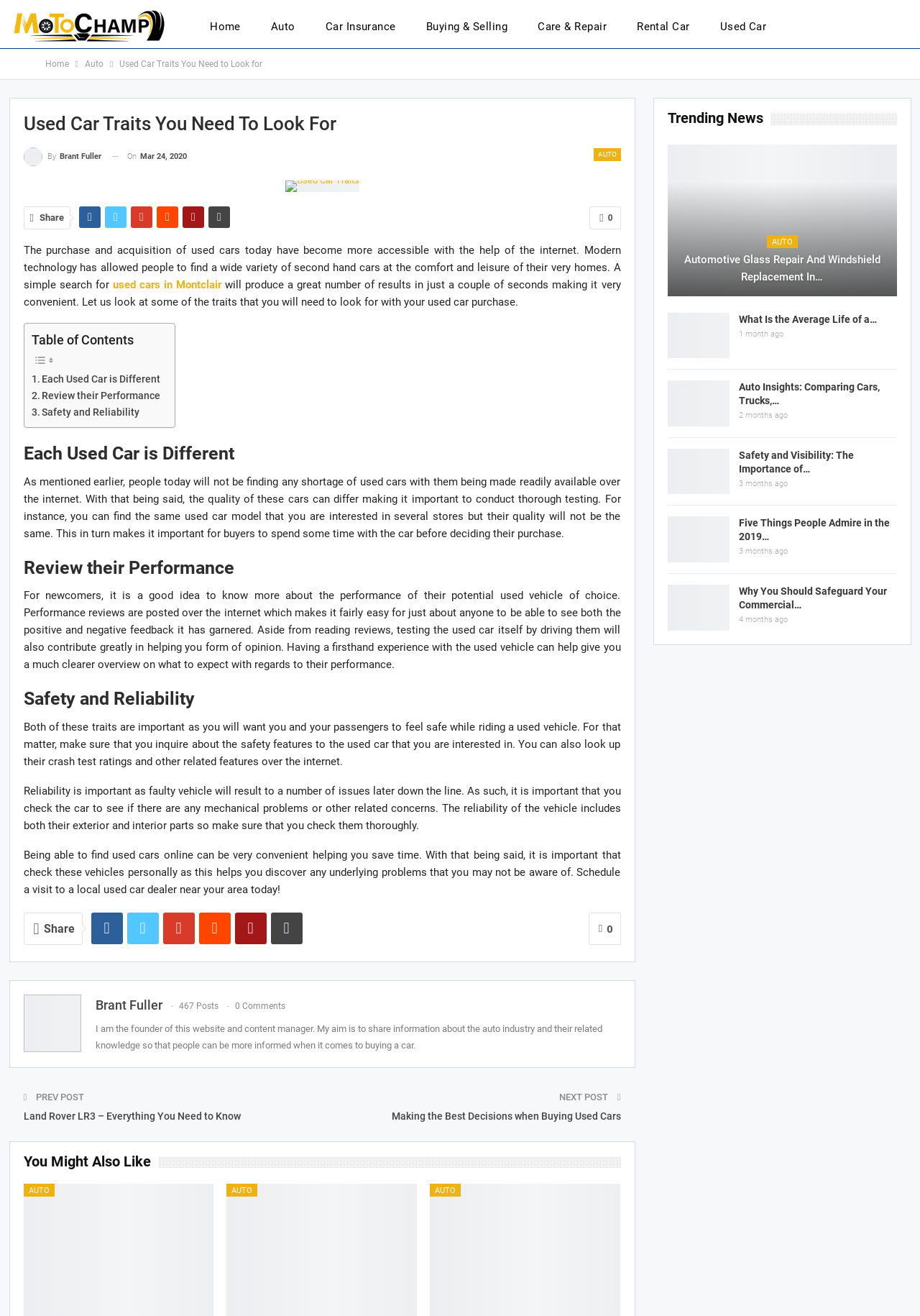Pinpoint the bounding box coordinates of the clickable area needed to execute the instruction: "Check the table of contents". The coordinates should be specified as four float numbers between 0 and 1, i.e., [left, top, right, bottom].

[0.034, 0.252, 0.145, 0.264]